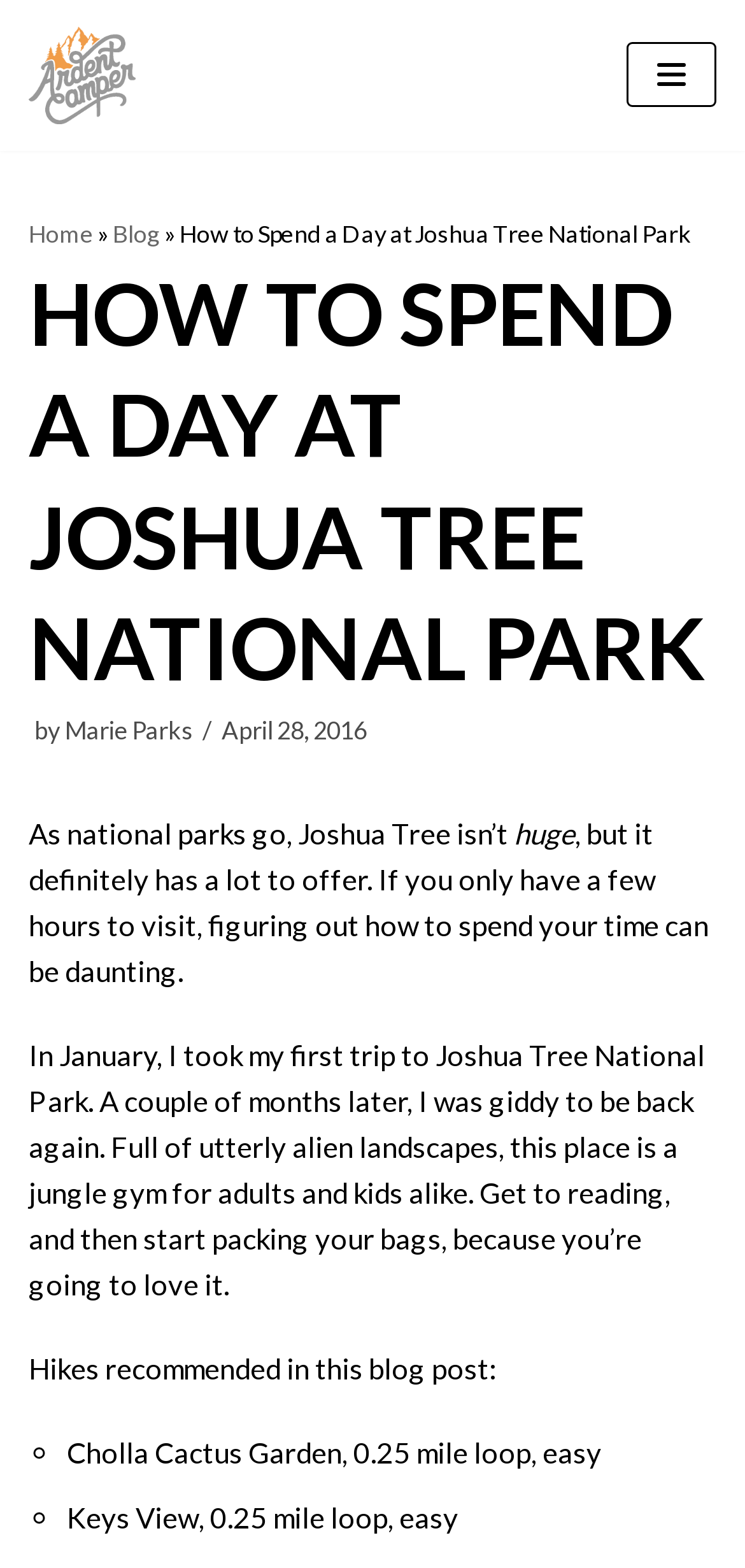Construct a comprehensive caption that outlines the webpage's structure and content.

The webpage is about a travel guide to Joshua Tree National Park, specifically on how to spend a day at the park. At the top left corner, there is a link to skip to the content, and next to it, a link to the website's homepage, "Ardent Camper". On the top right corner, there is a navigation menu button. 

Below the navigation menu, there is a heading that reads "HOW TO SPEND A DAY AT JOSHUA TREE NATIONAL PARK" in a prominent font size. The author's name, "Marie Parks", is mentioned below the heading, along with the date "April 28, 2016". 

The main content of the webpage starts with a brief introduction to Joshua Tree National Park, describing it as not being huge but having a lot to offer. The author shares their personal experience of visiting the park and how it can be a fun destination for both adults and kids. 

The webpage then provides a list of recommended hikes in the park, including the Cholla Cactus Garden and Keys View, both of which are 0.25-mile loops and considered easy. The list is presented in a bulleted format with circular markers.